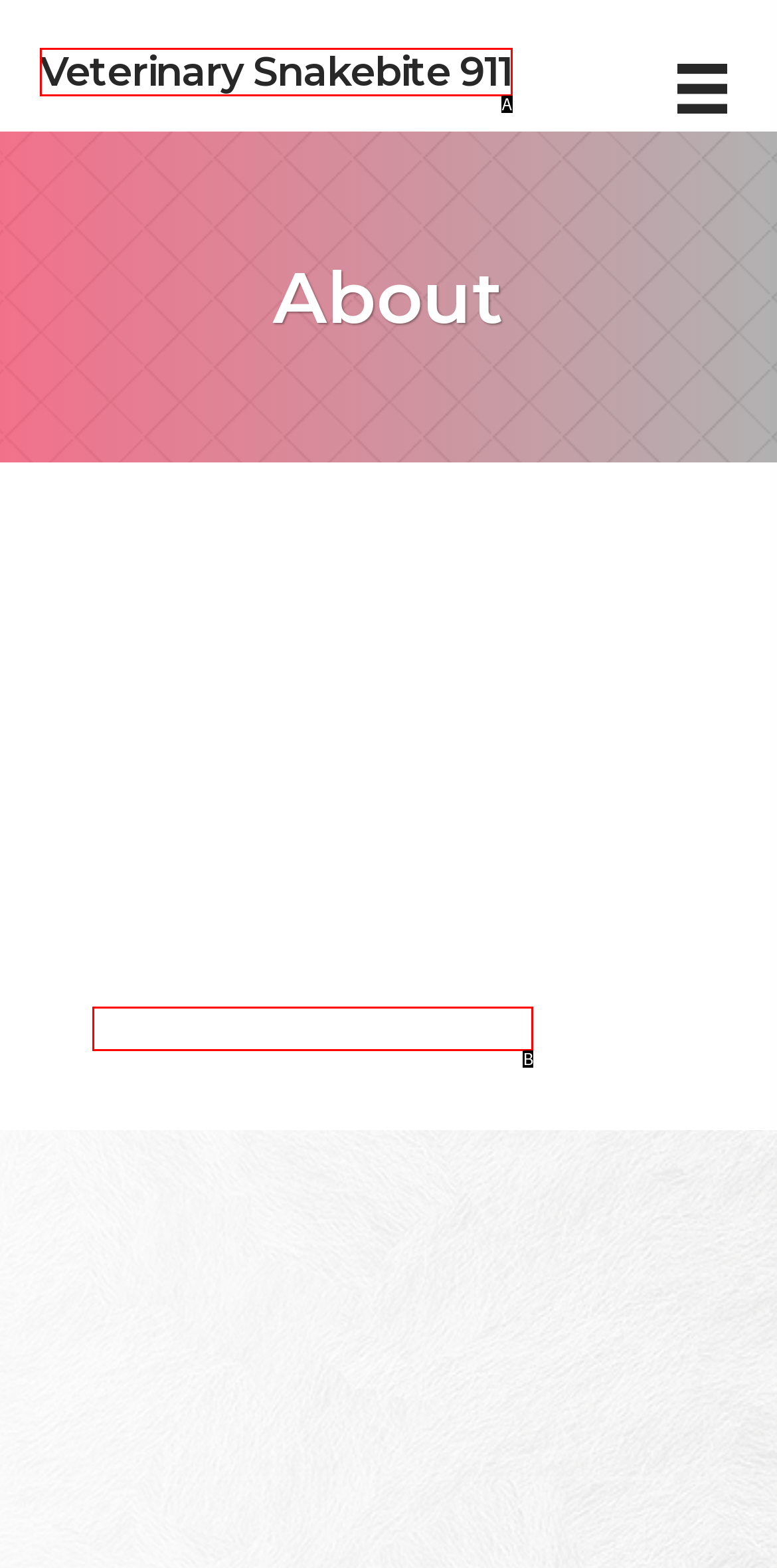With the description: What Does A Handyman Do?, find the option that corresponds most closely and answer with its letter directly.

None